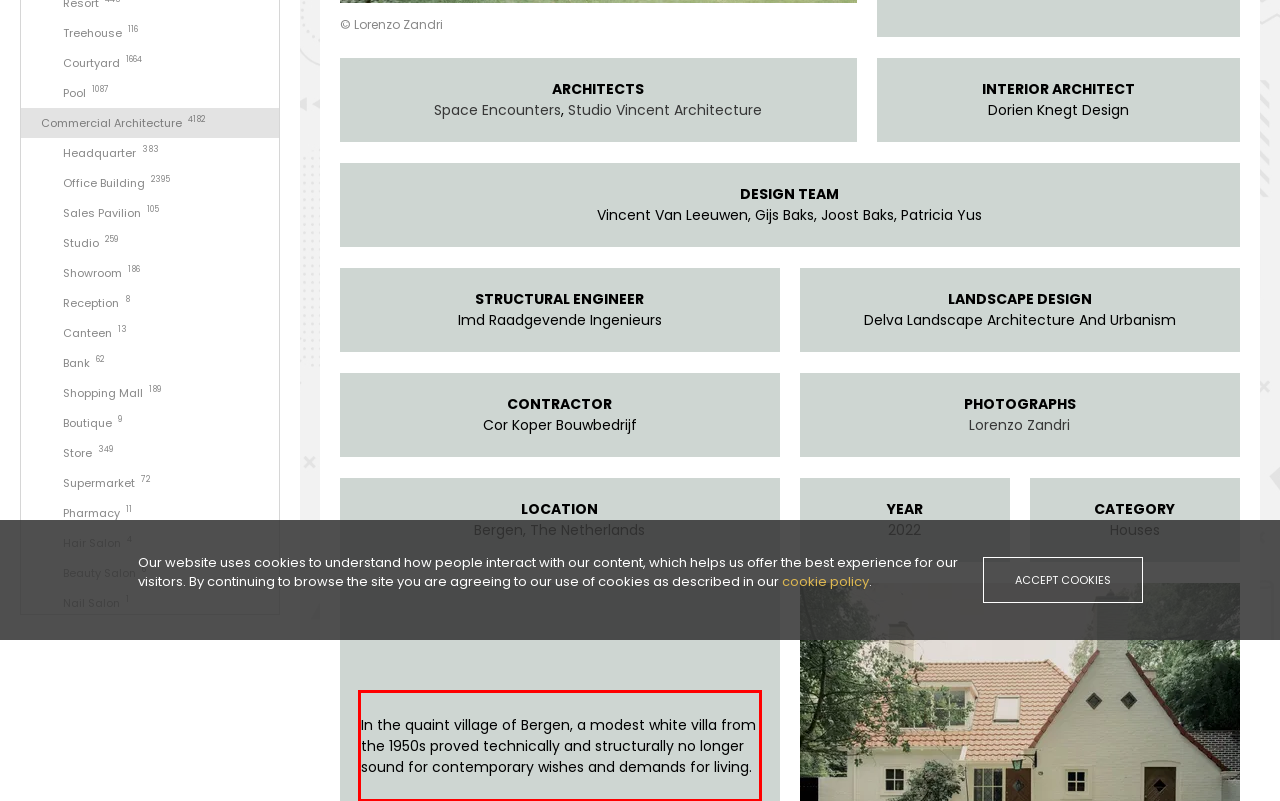By examining the provided screenshot of a webpage, recognize the text within the red bounding box and generate its text content.

In the quaint village of Bergen, a modest white villa from the 1950s proved technically and structurally no longer sound for contemporary wishes and demands for living.